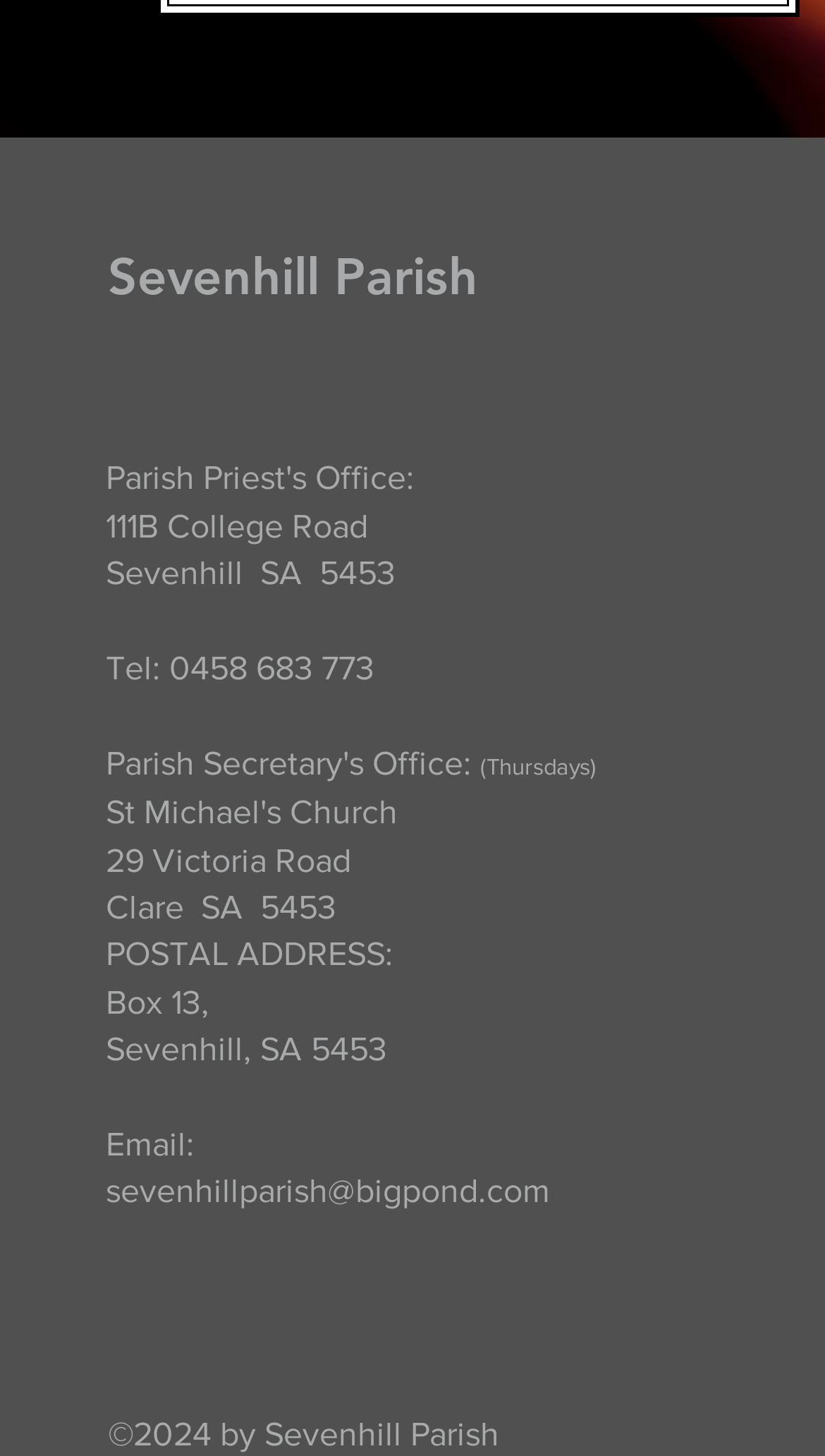Answer the question in one word or a short phrase:
What is the email address of the parish?

sevenhillparish@bigpond.com